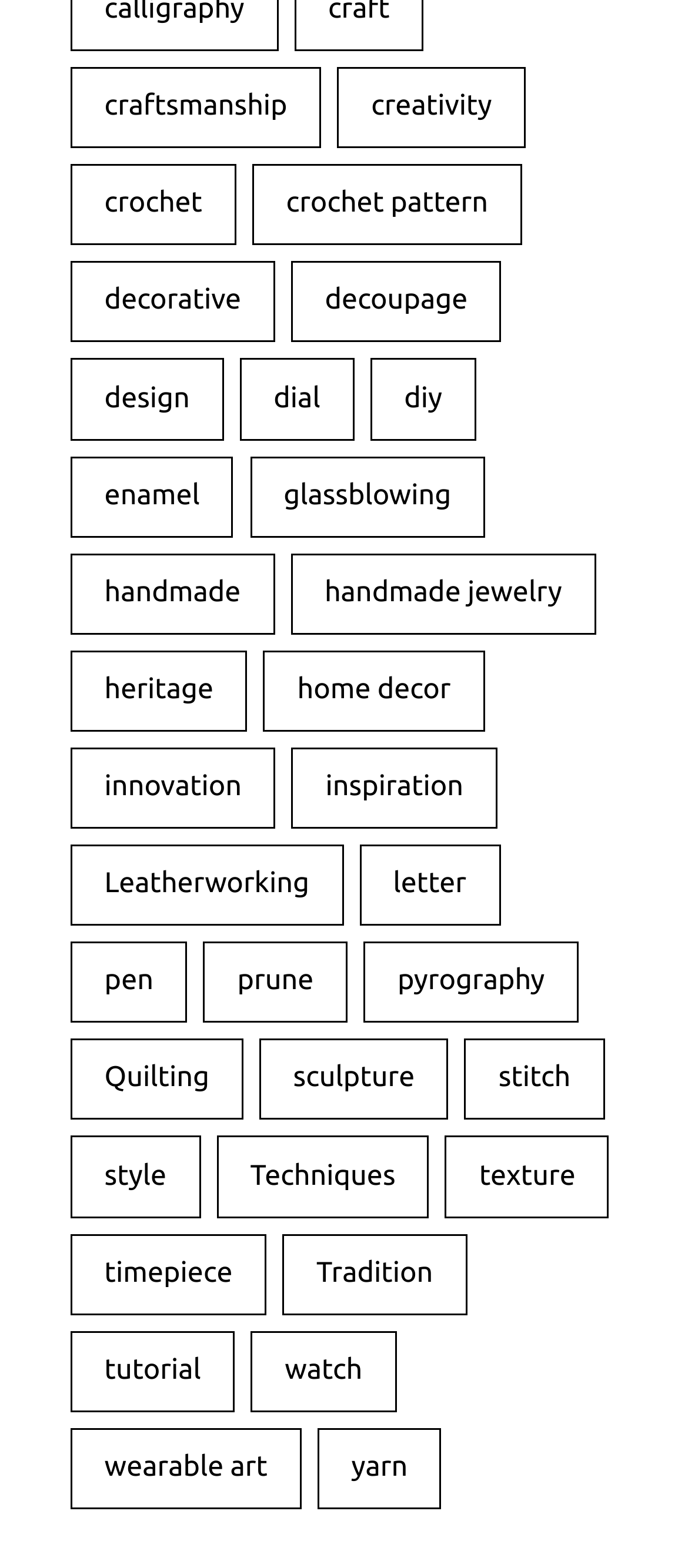Please answer the following question using a single word or phrase: What is the category with the most items?

handmade jewelry